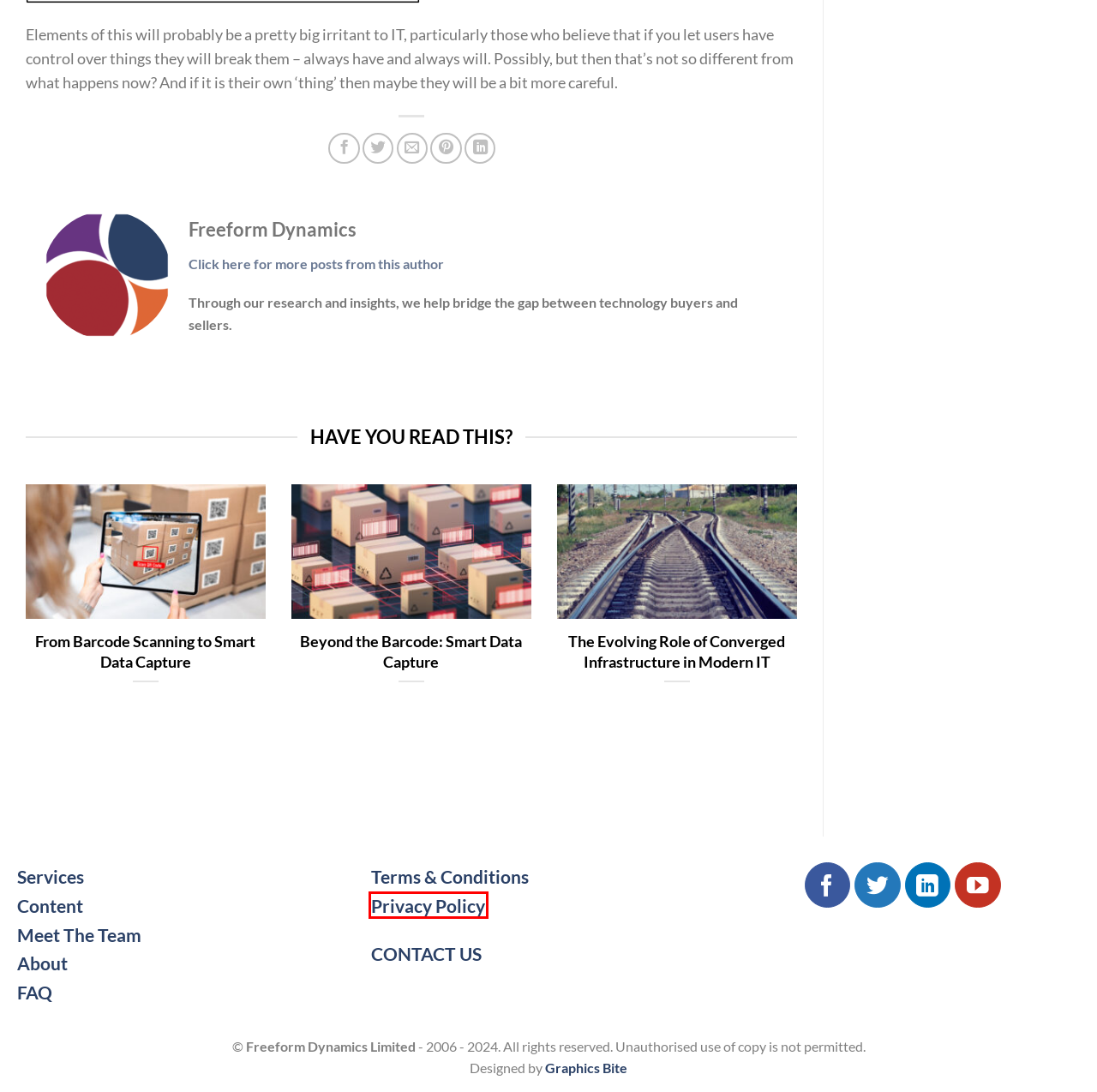You have a screenshot of a webpage with a red bounding box highlighting a UI element. Your task is to select the best webpage description that corresponds to the new webpage after clicking the element. Here are the descriptions:
A. Terms & Conditions - Freeform Dynamics
B. From Barcode Scanning to Smart Data Capture - Freeform Dynamics
C. Evaluating the Potential of Hyper-Converged Storage - Freeform Dynamics
D. Digital Marketing Agency – Website Design, SEO, PPC Ads
E. The Evolving Role of Converged Infrastructure in Modern IT - Freeform Dynamics
F. Privacy Policy - Freeform Dynamics
G. Beyond the Barcode: Smart Data Capture - Freeform Dynamics
H. Meet The Team - Freeform Dynamics

F